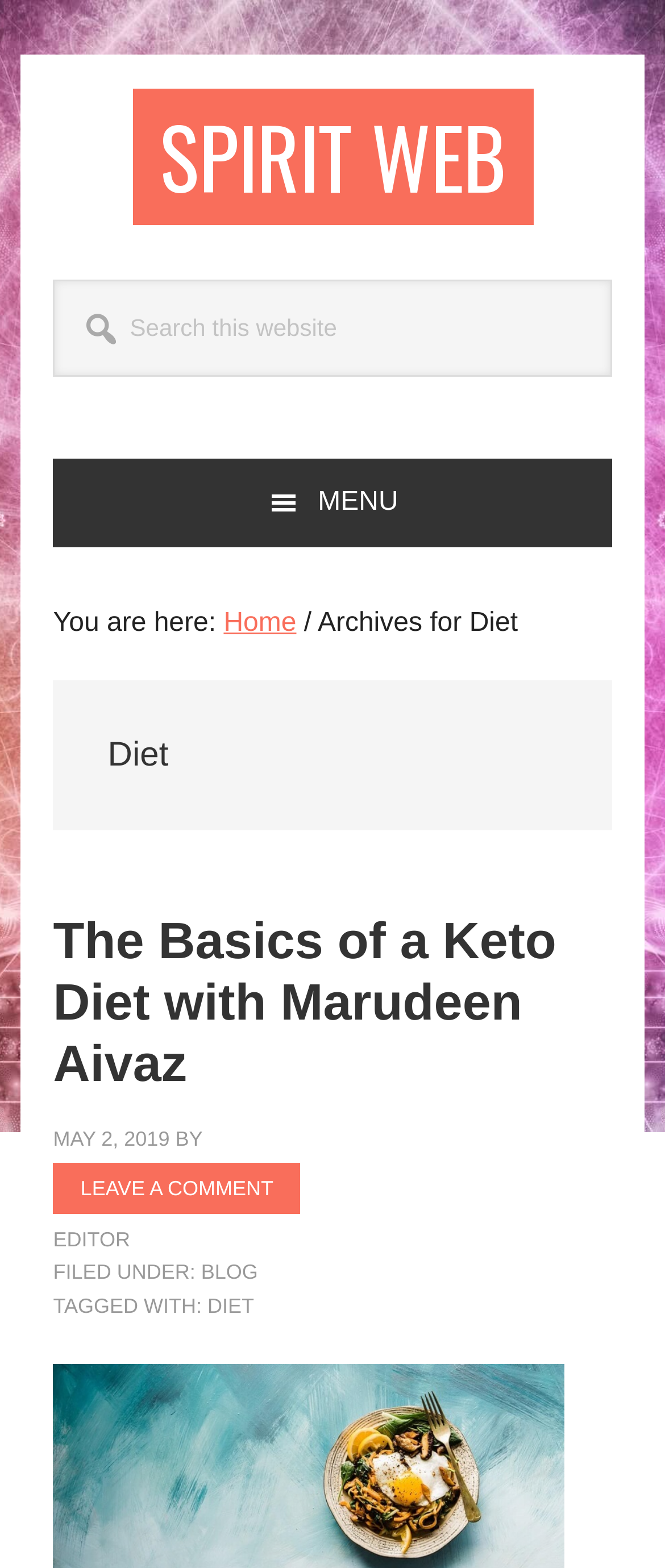Who is the author of the latest article?
Offer a detailed and full explanation in response to the question.

The author of the latest article is 'EDITOR' as mentioned in the article metadata, which also includes the date 'MAY 2, 2019' and a link to leave a comment.